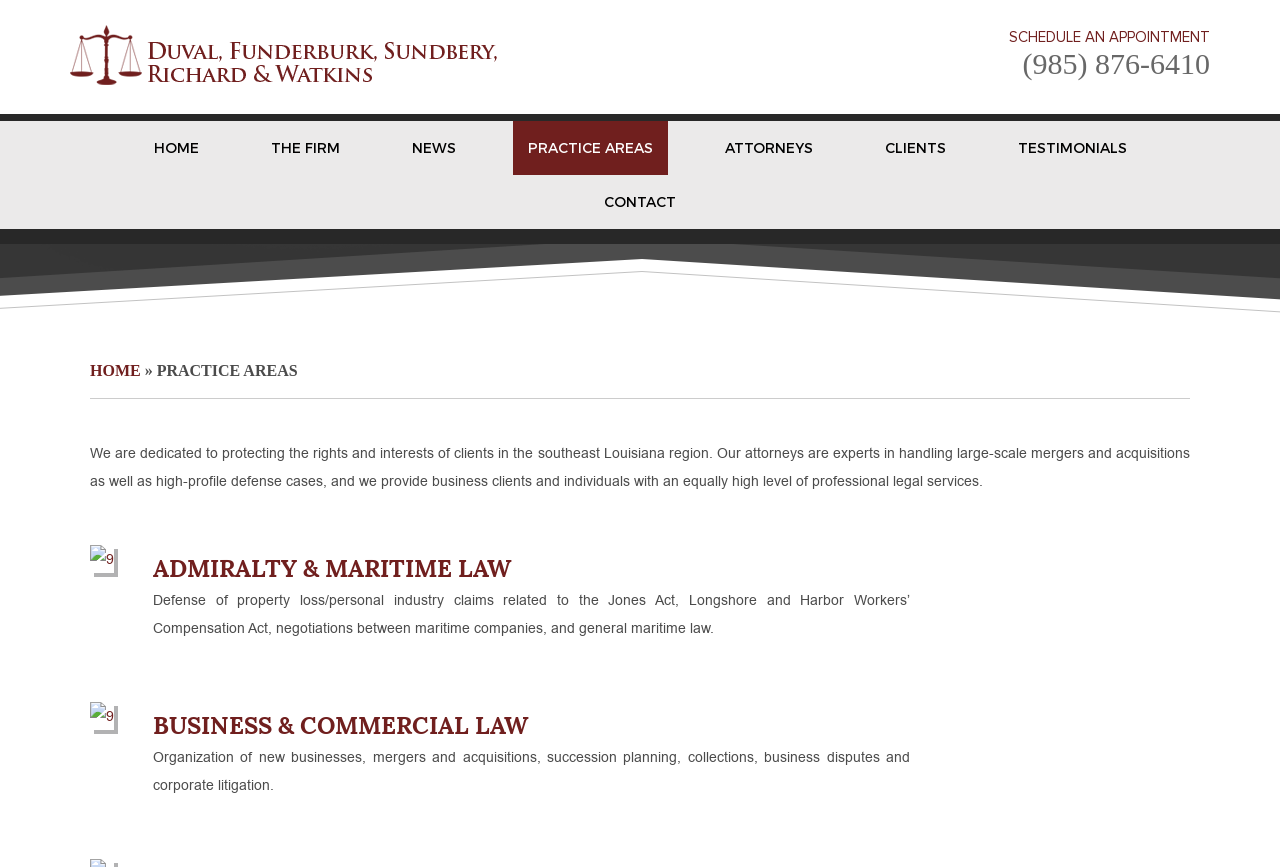Please provide the bounding box coordinates for the element that needs to be clicked to perform the instruction: "Click the 'BUSINESS & COMMERCIAL LAW' link". The coordinates must consist of four float numbers between 0 and 1, formatted as [left, top, right, bottom].

[0.12, 0.819, 0.412, 0.855]